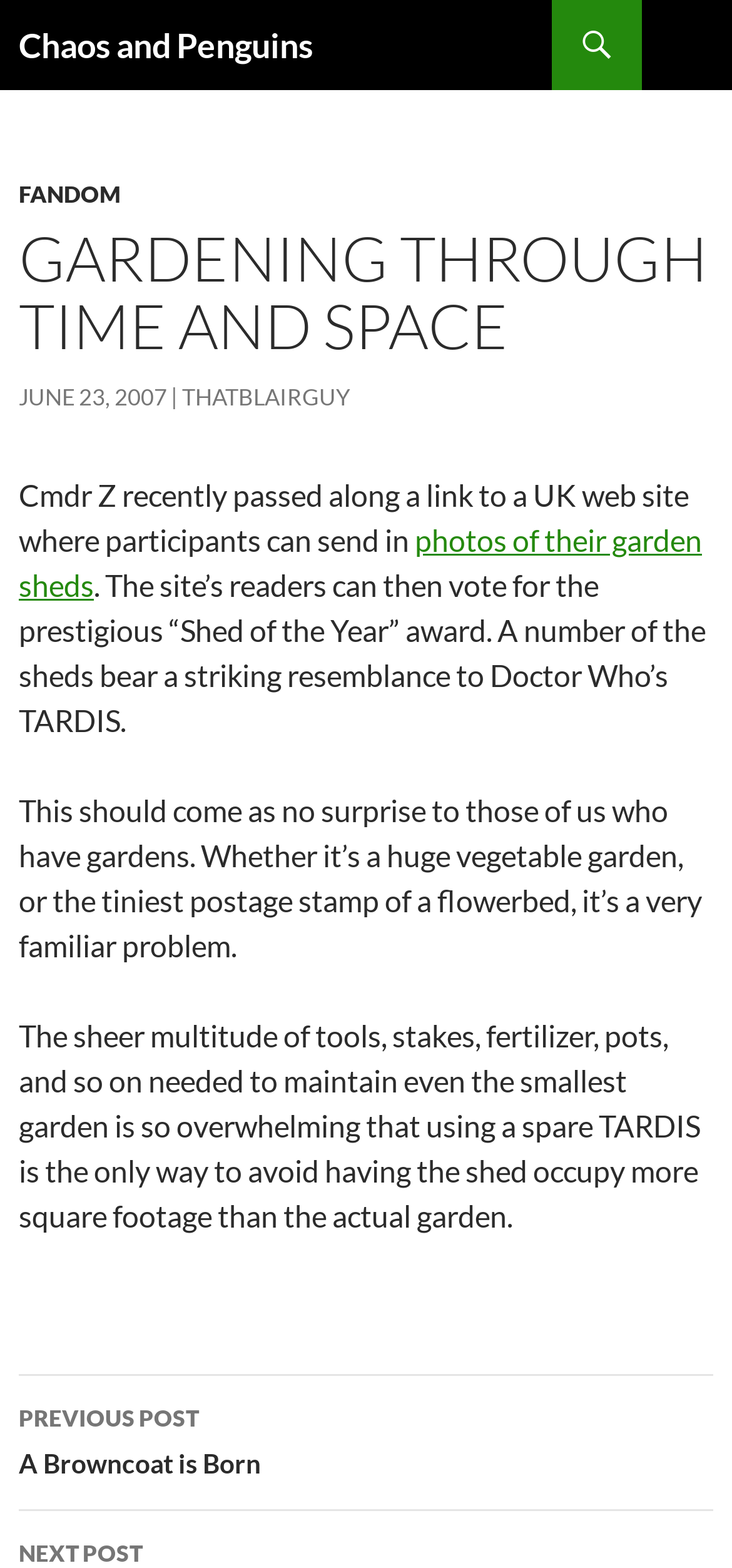What is the name of the previous post?
Analyze the image and deliver a detailed answer to the question.

The post navigation section at the bottom of the article links to the previous post, which is titled 'A Browncoat is Born'.